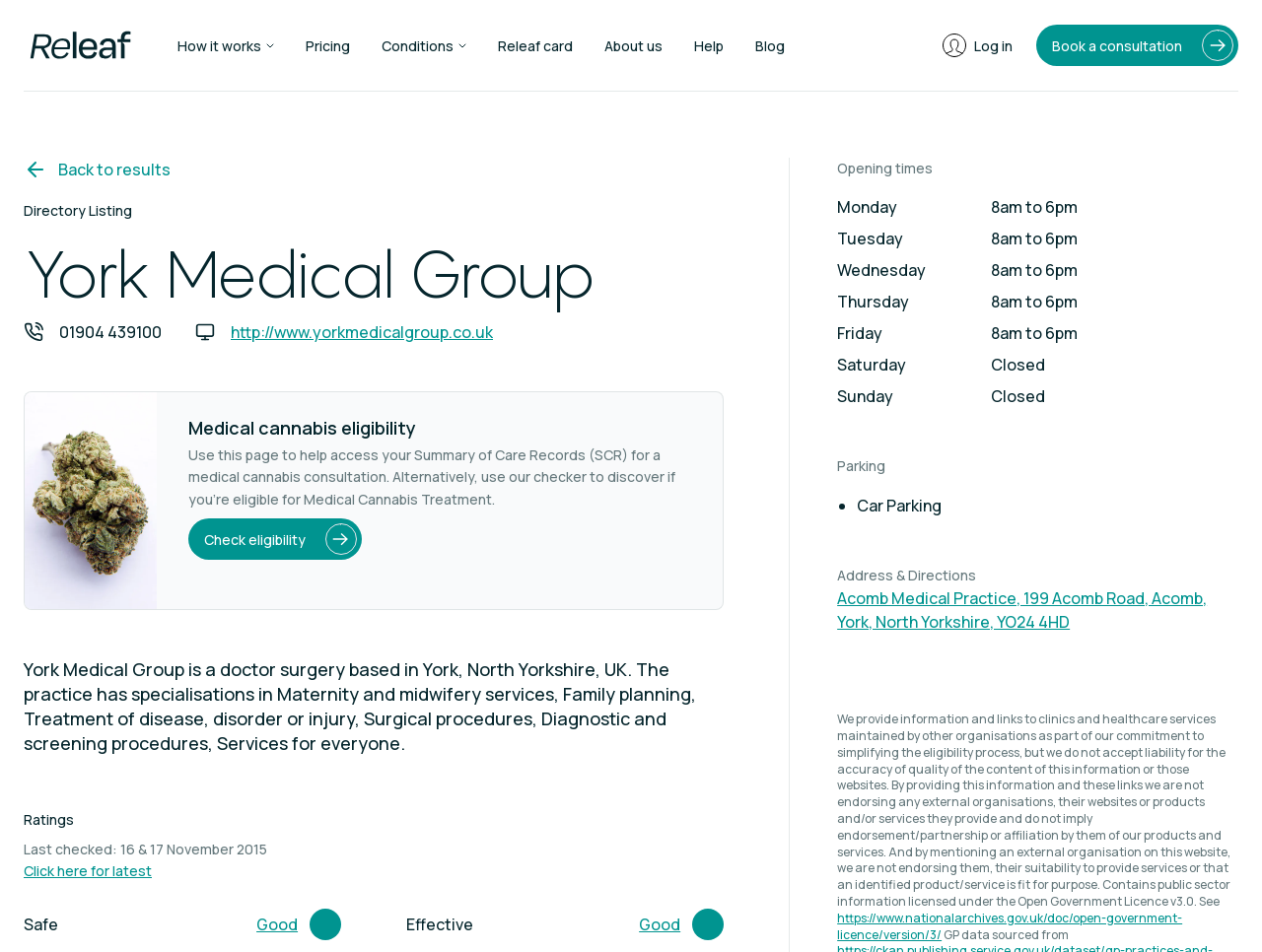Create a detailed description of the webpage's content and layout.

The webpage is about York Medical Group in York, providing information to assist with access to a Summary Care Record (SCR) and medical cannabis eligibility checks. 

At the top of the page, there is a navigation menu with links to "How it works", "Pricing", "Conditions", "Releaf card", "About us", "Help", "Blog", and "Log in". To the right of the navigation menu, there is a "Book a consultation" button.

Below the navigation menu, there is a section with the title "Directory Listing" and a heading "York Medical Group". This section contains a description list with the practice's phone number and website.

On the left side of the page, there is an image related to cannabis, and a heading "Medical cannabis eligibility" with a link to "Check eligibility". 

Below this section, there is a heading "York Medical Group is a doctor surgery based in York, North Yorkshire, UK" followed by a paragraph describing the practice's specialisations.

Further down the page, there are sections for "Ratings" and "Last checked" with a link to "Click here for latest". 

On the right side of the page, there is a section with the title "Opening times" and a description list detailing the practice's opening hours from Monday to Sunday.

Finally, there is a section with the title "Parking" marked with a bullet point.